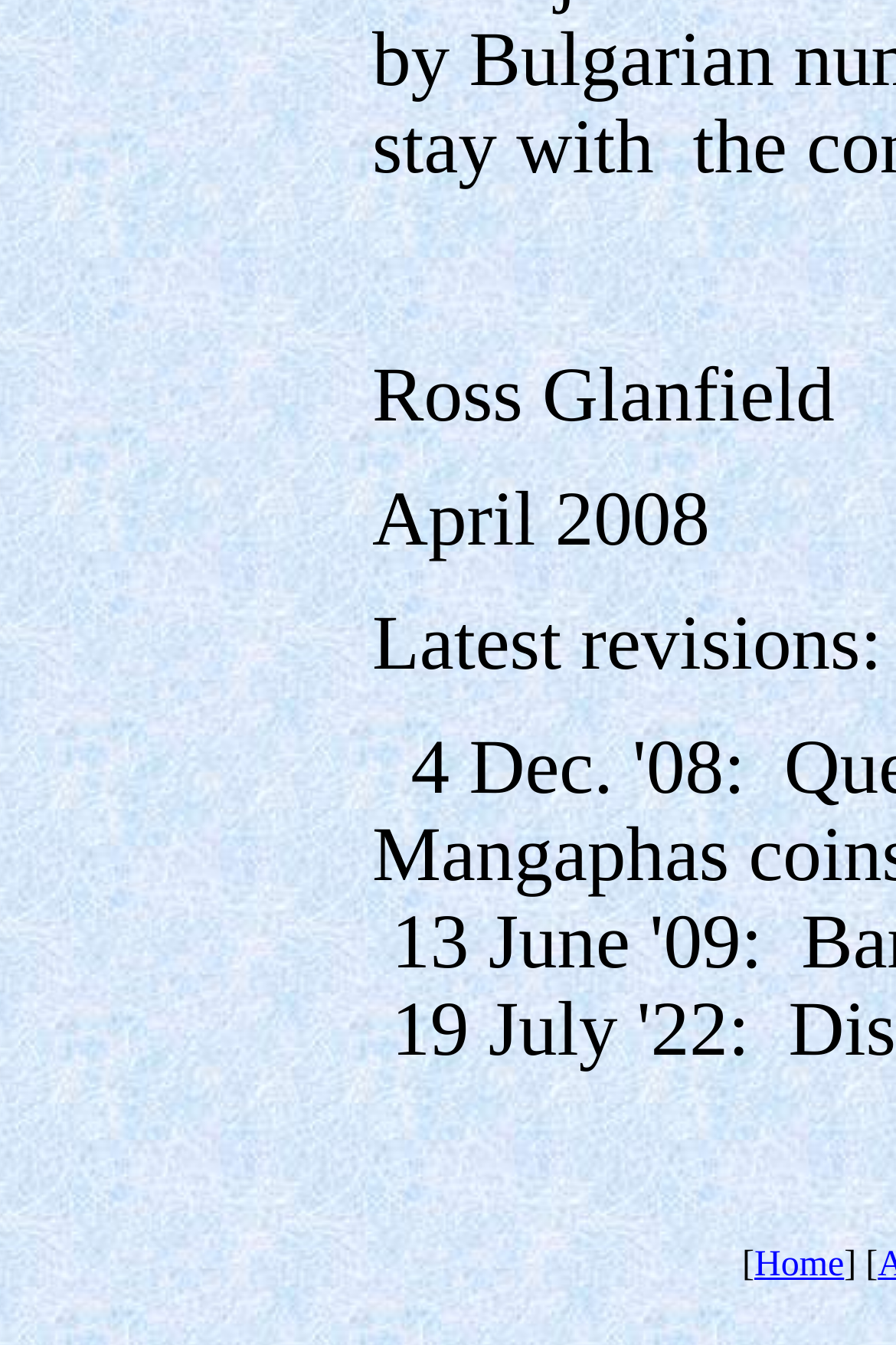Provide a brief response to the question below using a single word or phrase: 
How many table cells are there in the layout table?

3